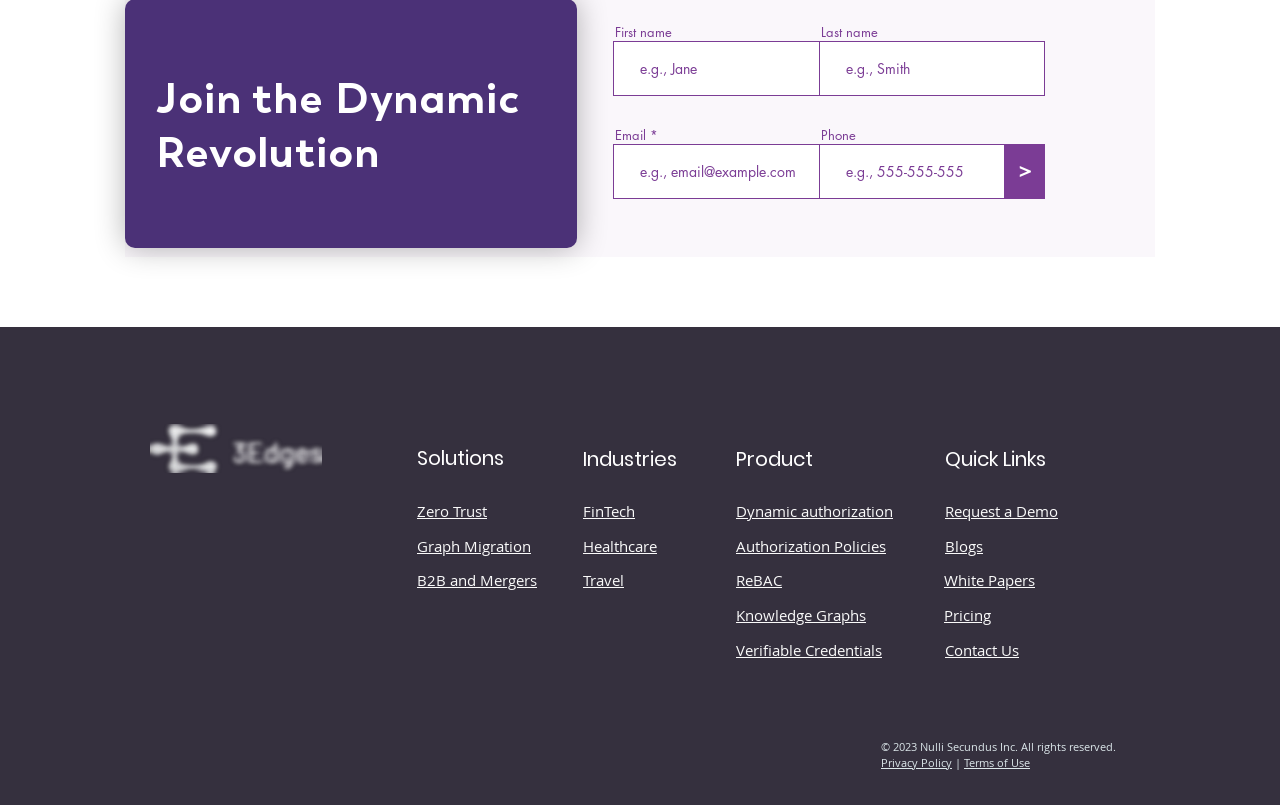Locate the bounding box coordinates of the clickable element to fulfill the following instruction: "Enter first name". Provide the coordinates as four float numbers between 0 and 1 in the format [left, top, right, bottom].

[0.479, 0.051, 0.641, 0.119]